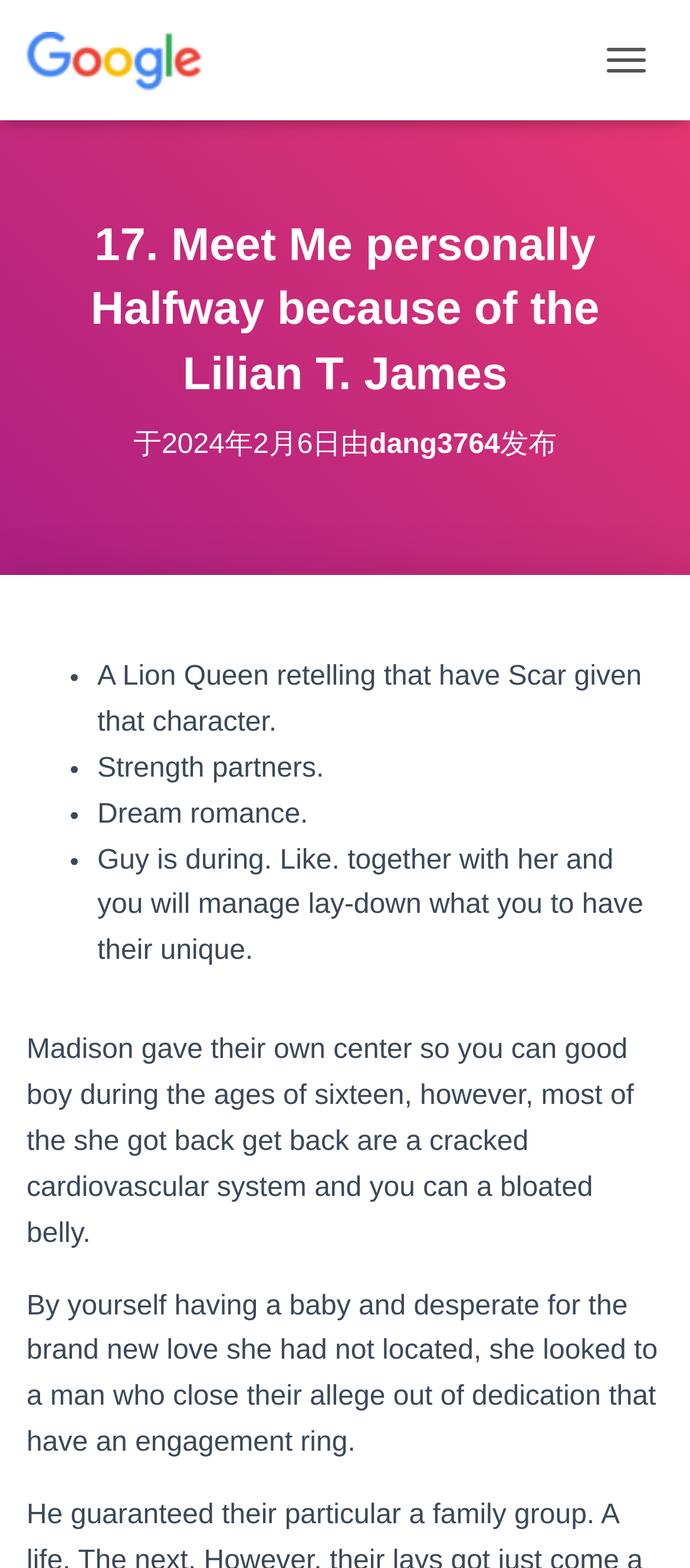Reply to the question below using a single word or brief phrase:
What is the current status of Madison?

Having a baby and desperate for love